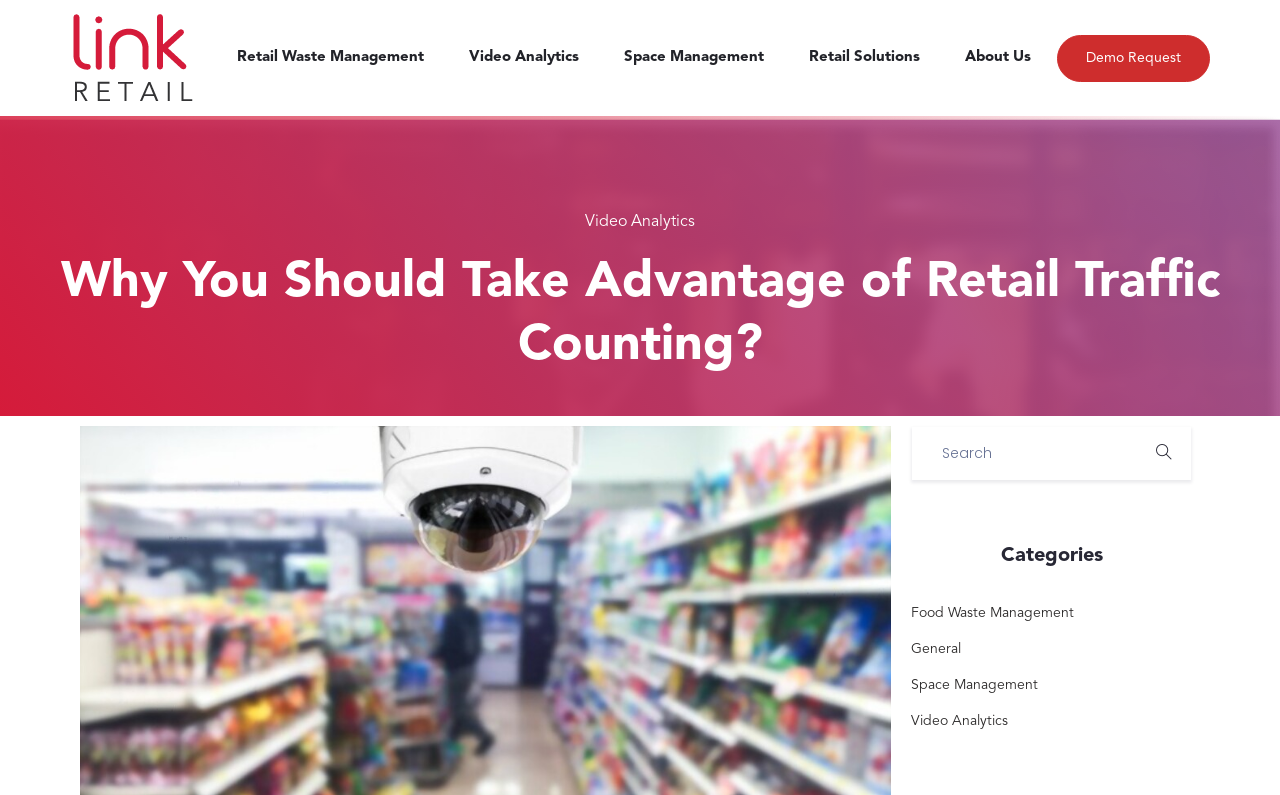Identify the bounding box coordinates of the region that needs to be clicked to carry out this instruction: "Learn about video analytics". Provide these coordinates as four float numbers ranging from 0 to 1, i.e., [left, top, right, bottom].

[0.457, 0.269, 0.543, 0.289]